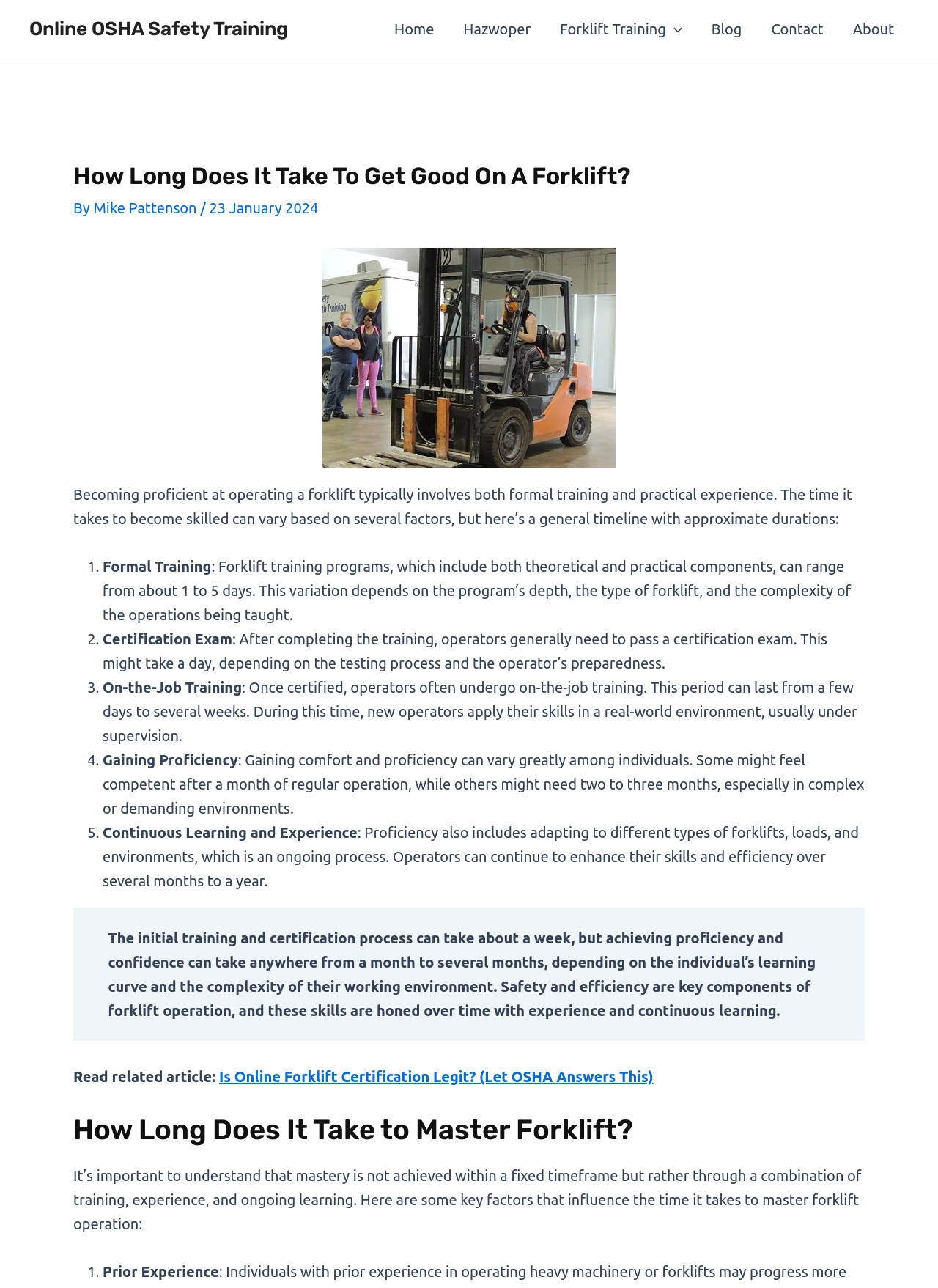How long does it take to become proficient in forklift operation?
Provide an in-depth answer to the question, covering all aspects.

According to the webpage, gaining comfort and proficiency in forklift operation can vary greatly among individuals, with some feeling competent after a month of regular operation, while others might need two to three months, especially in complex or demanding environments.